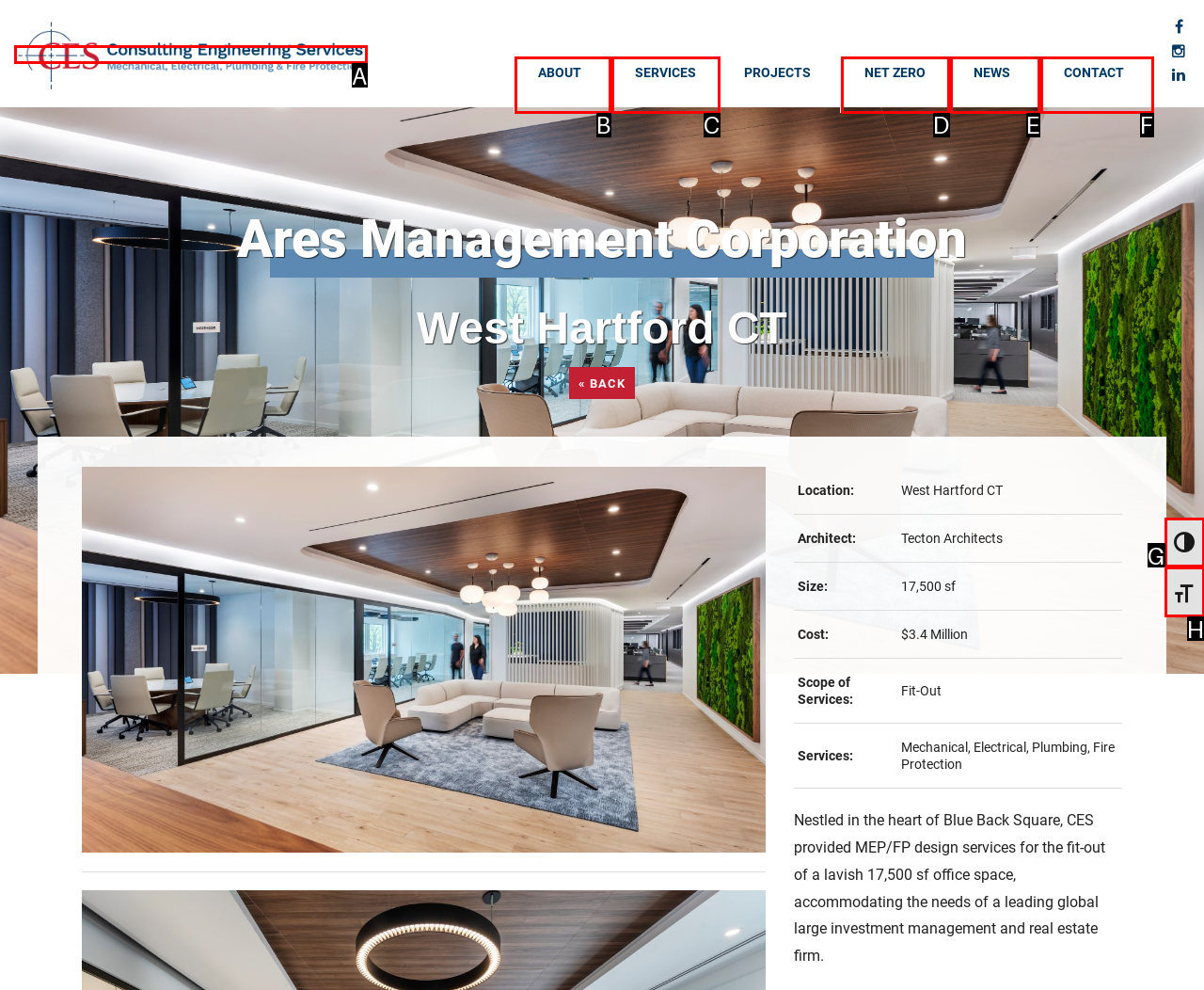Find the option that matches this description: Toggle High Contrast
Provide the corresponding letter directly.

G